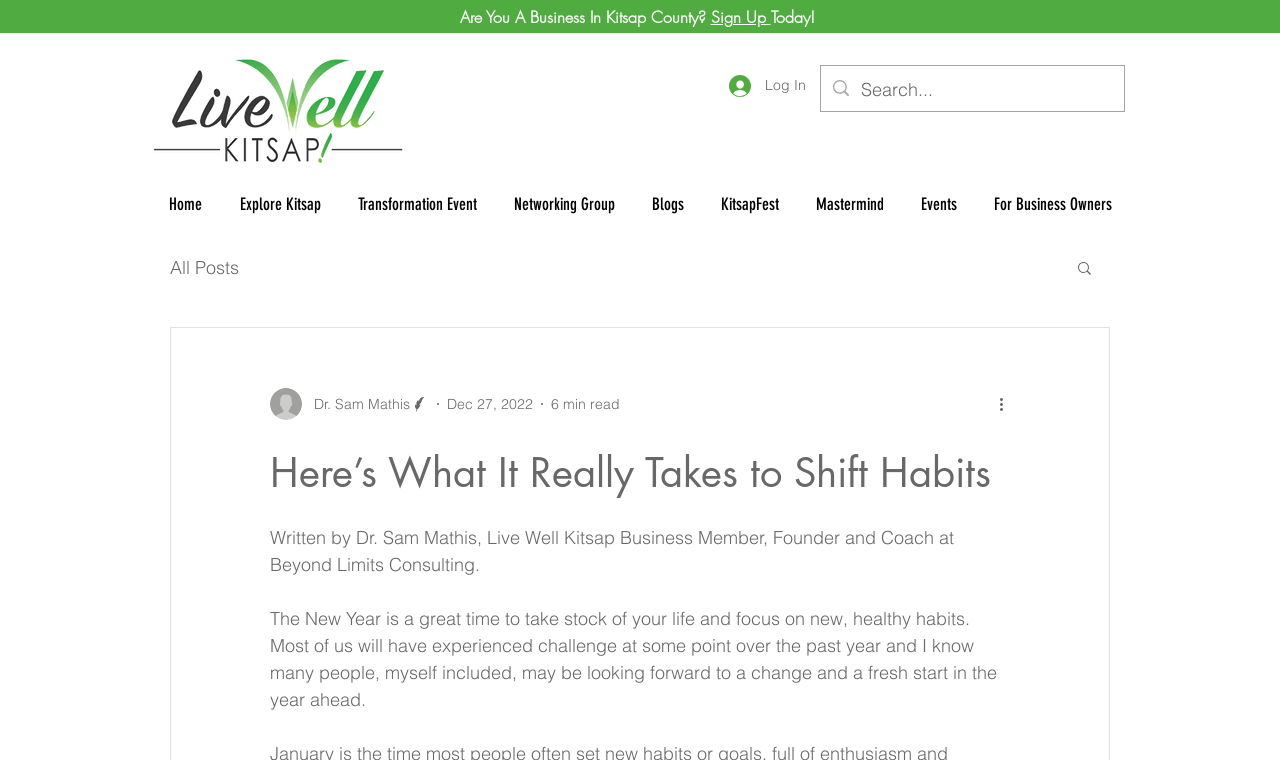What is the name of the business member?
Analyze the image and provide a thorough answer to the question.

The answer can be found by looking at the text 'Written by Dr. Sam Mathis, Live Well Kitsap Business Member, Founder and Coach at Beyond Limits Consulting.' which indicates that Dr. Sam Mathis is a Live Well Kitsap Business Member.